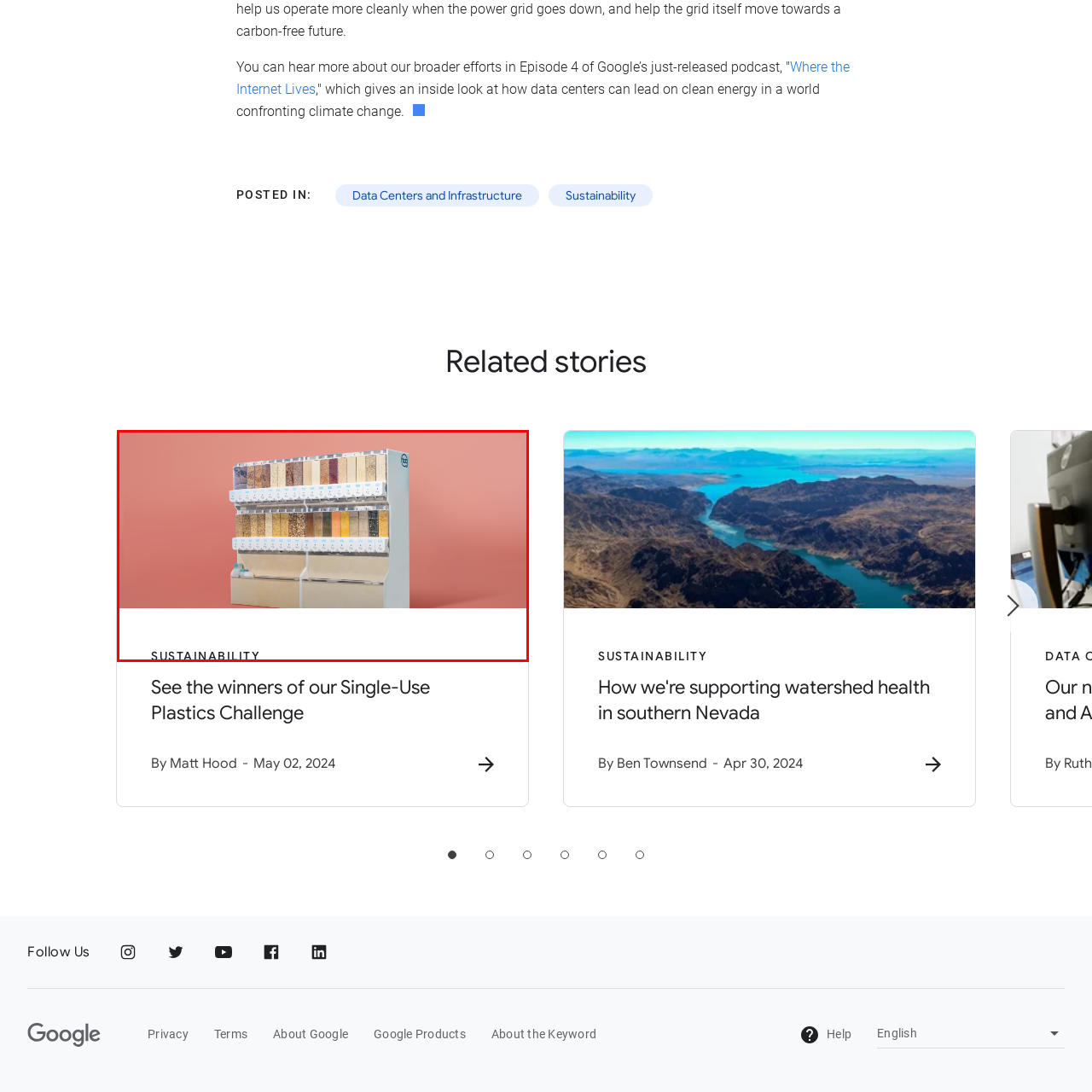Examine the content inside the red bounding box and offer a comprehensive answer to the following question using the details from the image: What is the purpose of the clear containers below the unit?

The clear containers are placed below the unit, suggesting a method for customers to buy only what they need, which further supports sustainable practices and reduces waste.